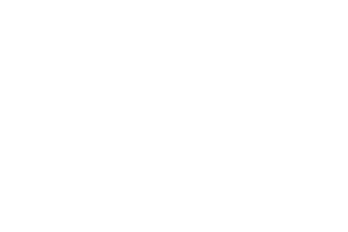Describe all the elements in the image extensively.

The image displayed is the logo for the "Find A Helpline" initiative, which is part of a resource aimed at providing emotional support and guidance to individuals dealing with grief and loss in Malawi. This logo likely symbolizes accessibility and assistance, creating a welcoming presence for those in need of help. The overall context of the webpage indicates a focus on helplines available in Malawi, specifically targeting issues such as grief and loss, along with associated support services.